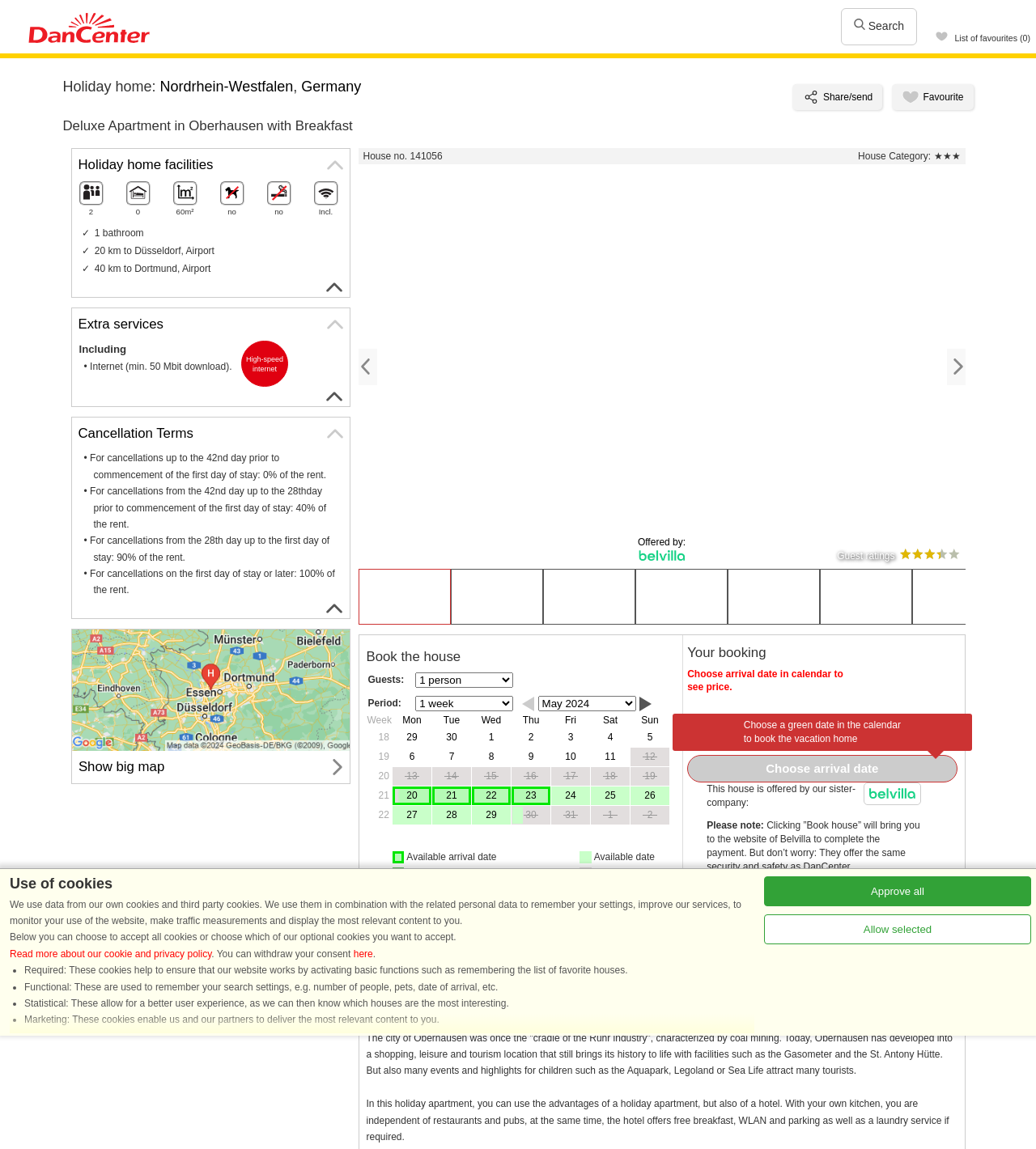Is smoking allowed in the holiday home?
Please provide a comprehensive and detailed answer to the question.

I found the information about smoking policy by looking at the generic element 'Smoking not allowed' under the heading 'Holiday home facilities'.